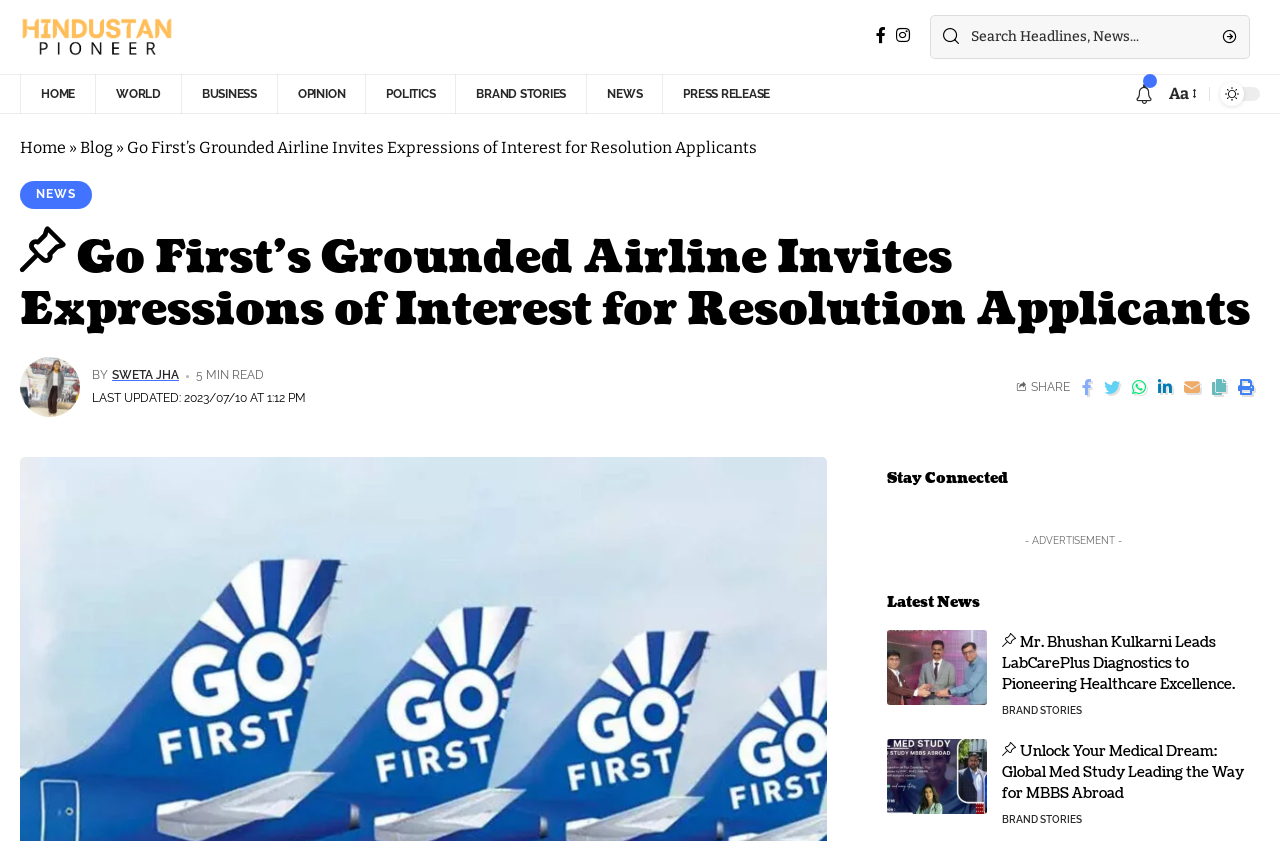Please locate the bounding box coordinates of the element that needs to be clicked to achieve the following instruction: "Read latest news". The coordinates should be four float numbers between 0 and 1, i.e., [left, top, right, bottom].

[0.693, 0.691, 0.765, 0.708]